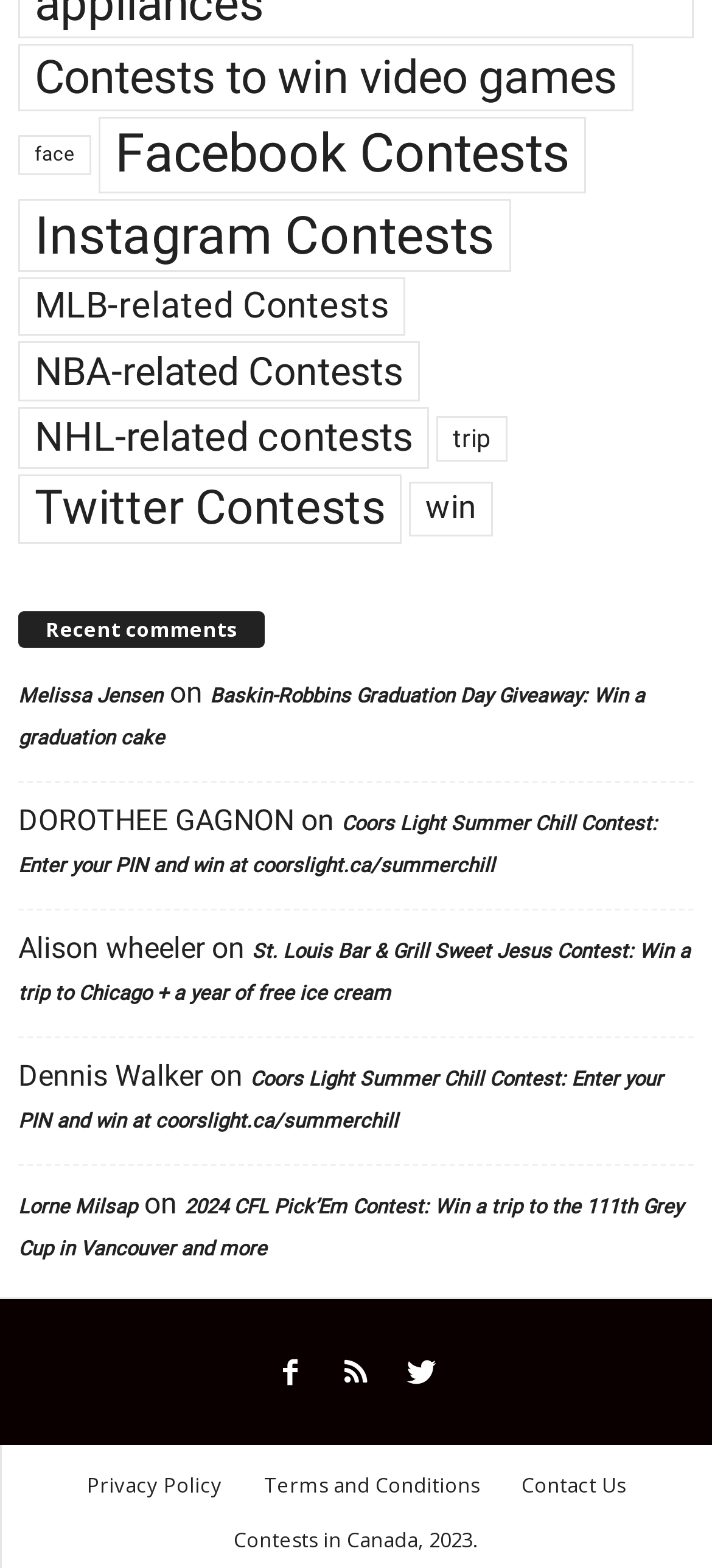Determine the bounding box coordinates of the clickable region to execute the instruction: "Browse contests to win video games". The coordinates should be four float numbers between 0 and 1, denoted as [left, top, right, bottom].

[0.026, 0.028, 0.89, 0.071]